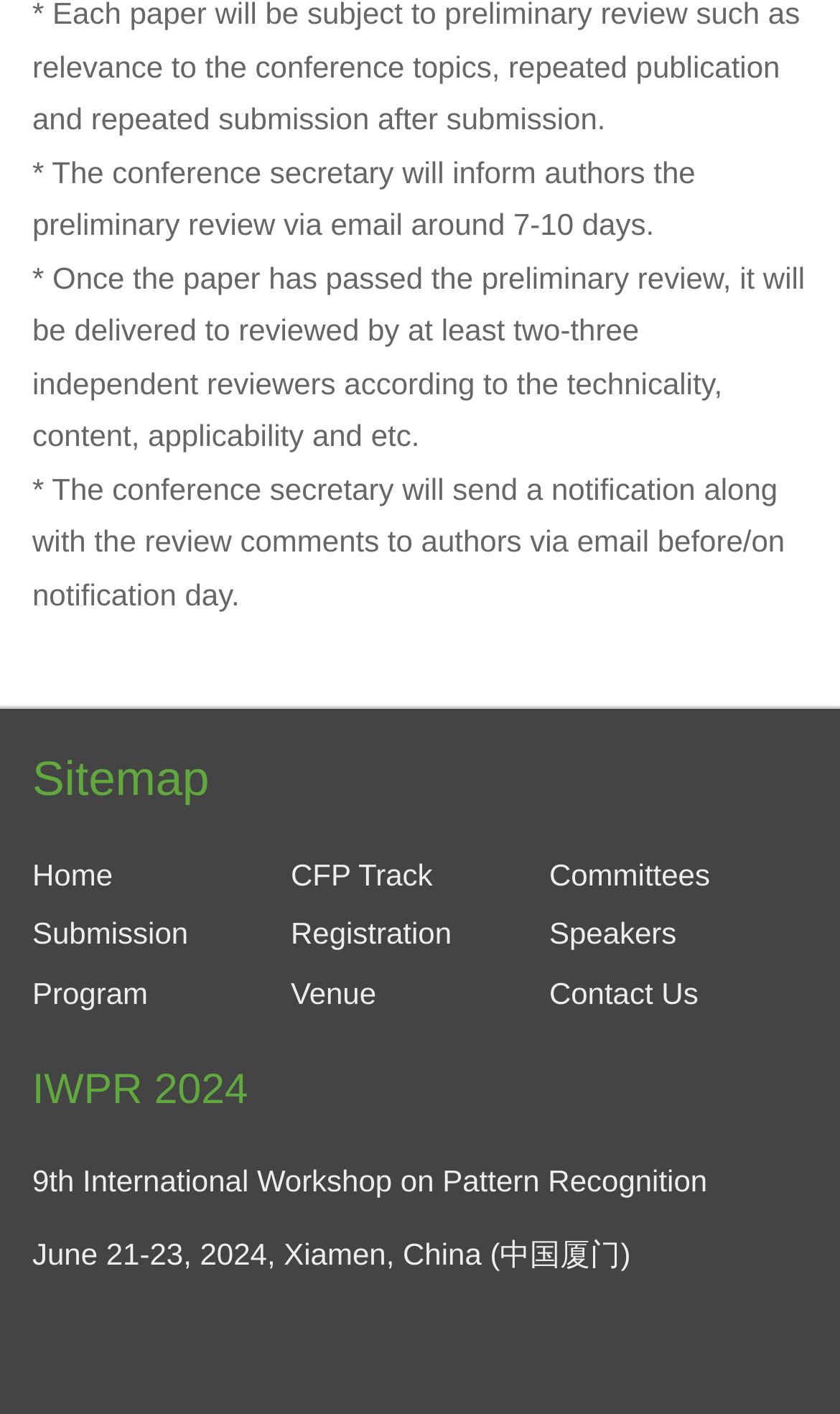What is the purpose of the conference secretary?
Kindly offer a comprehensive and detailed response to the question.

According to the webpage, the conference secretary will inform authors the preliminary review via email around 7-10 days, and will also send a notification along with the review comments to authors via email before/on notification day.